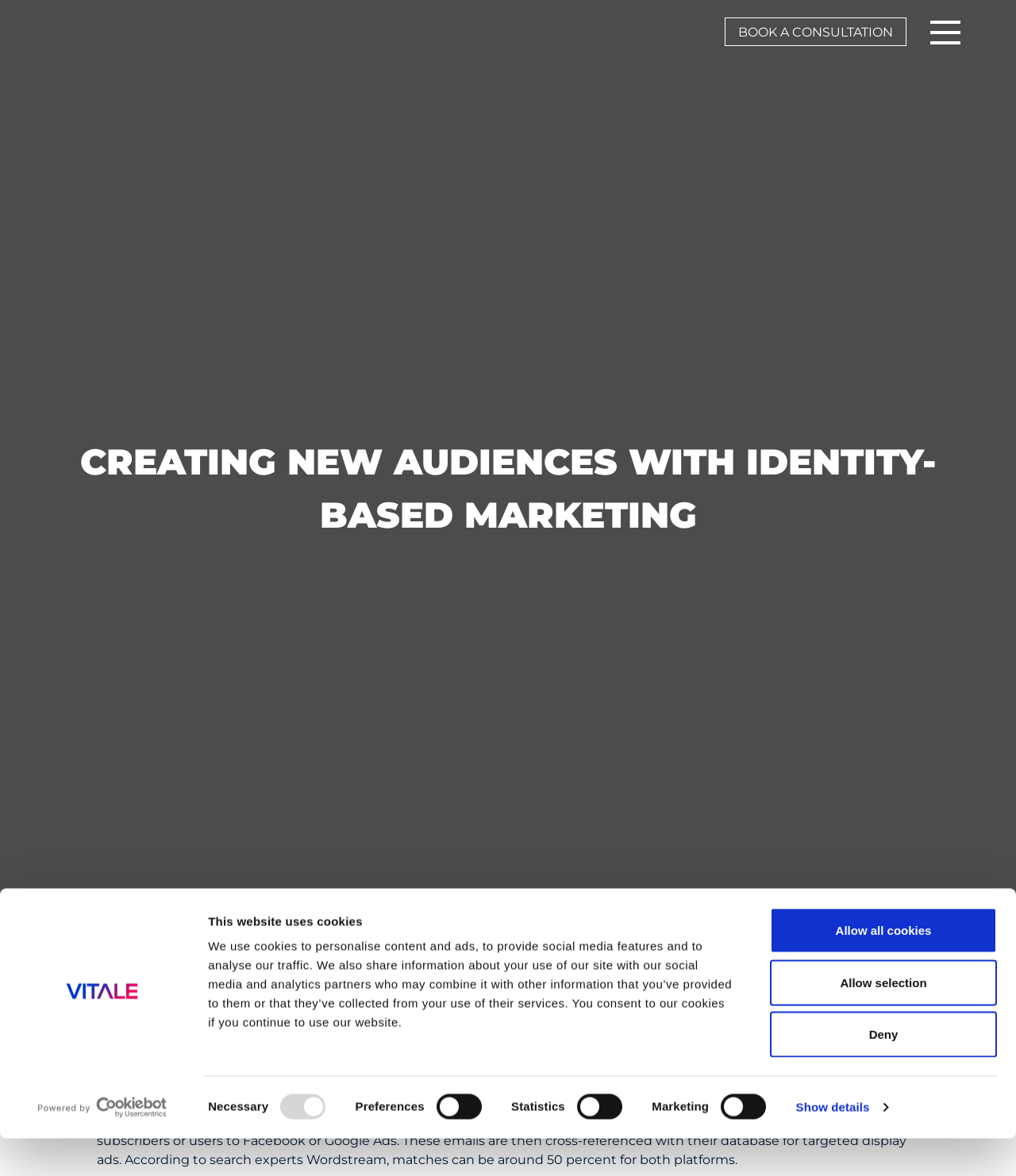Show me the bounding box coordinates of the clickable region to achieve the task as per the instruction: "Click the 'CONTACT' link".

[0.317, 0.154, 0.683, 0.205]